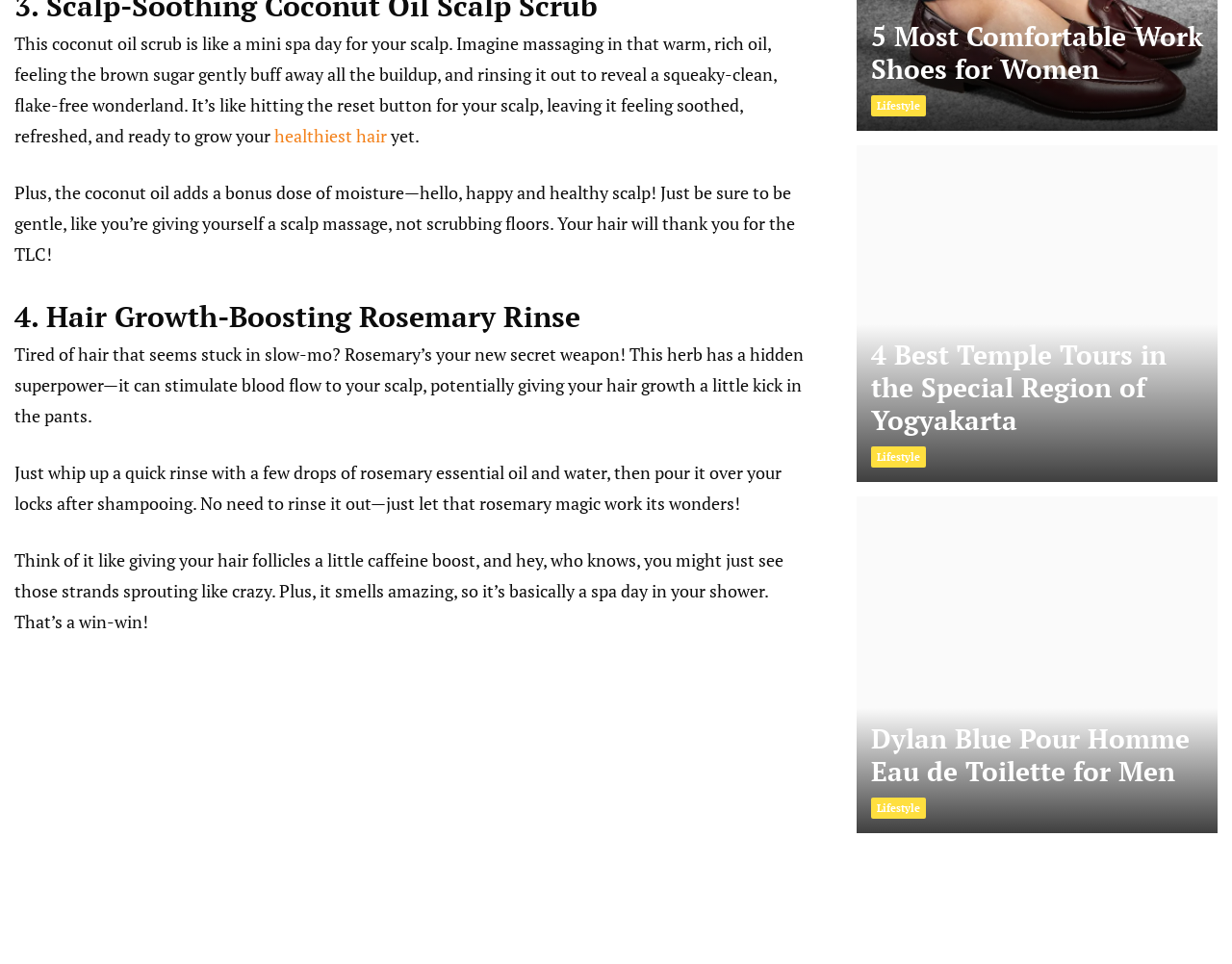Locate the bounding box coordinates of the element I should click to achieve the following instruction: "Read about Hair Growth-Boosting Rosemary Rinse".

[0.012, 0.306, 0.654, 0.351]